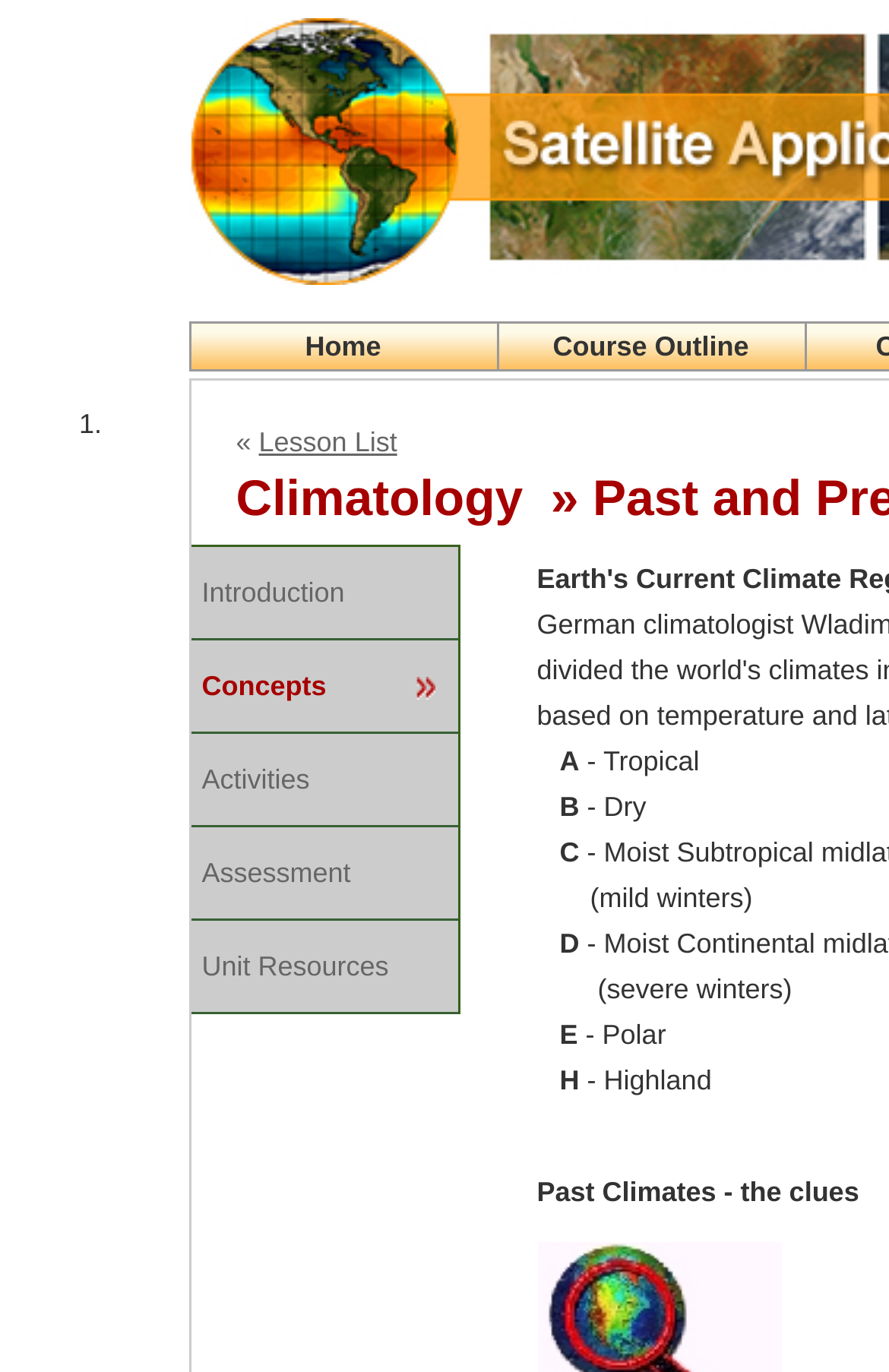Please give a succinct answer to the question in one word or phrase:
What is the last link in the left sidebar?

Unit Resources